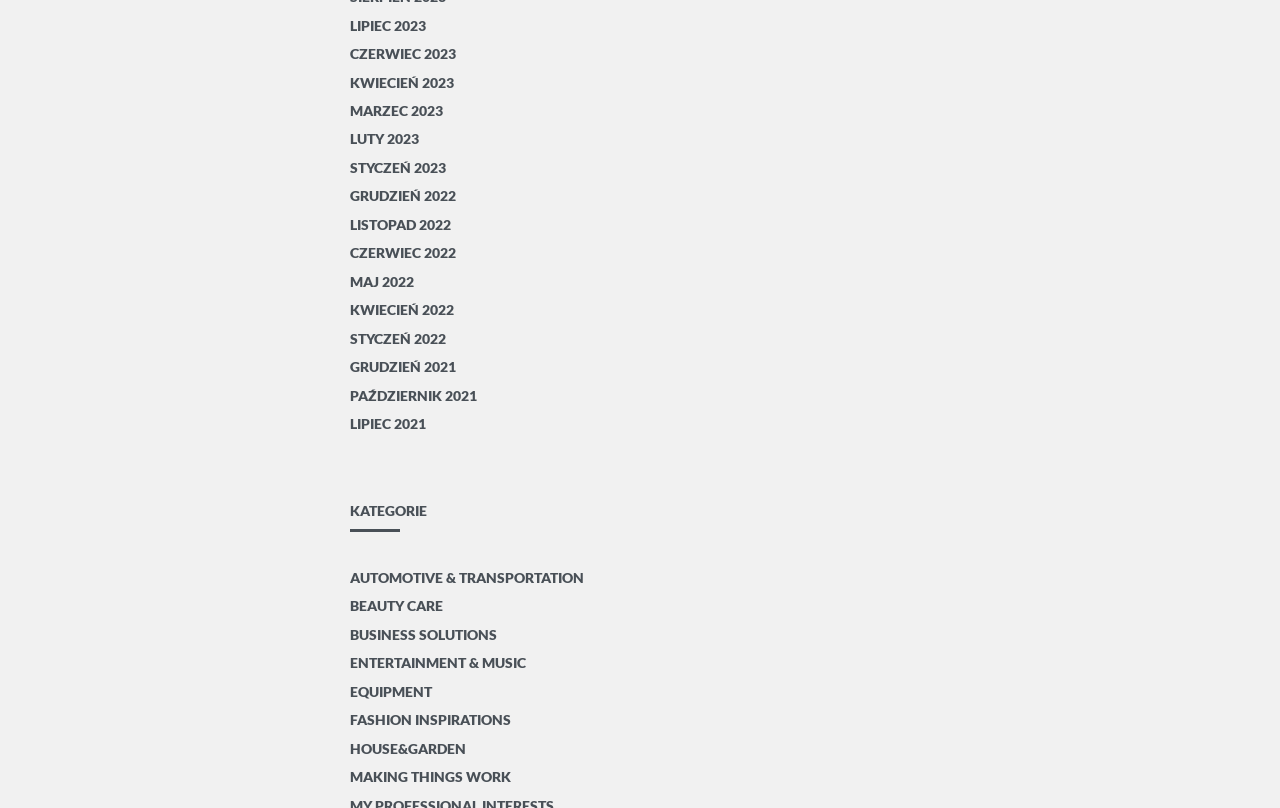Locate the bounding box coordinates of the clickable part needed for the task: "Browse KATEGORIE".

[0.273, 0.605, 0.578, 0.658]